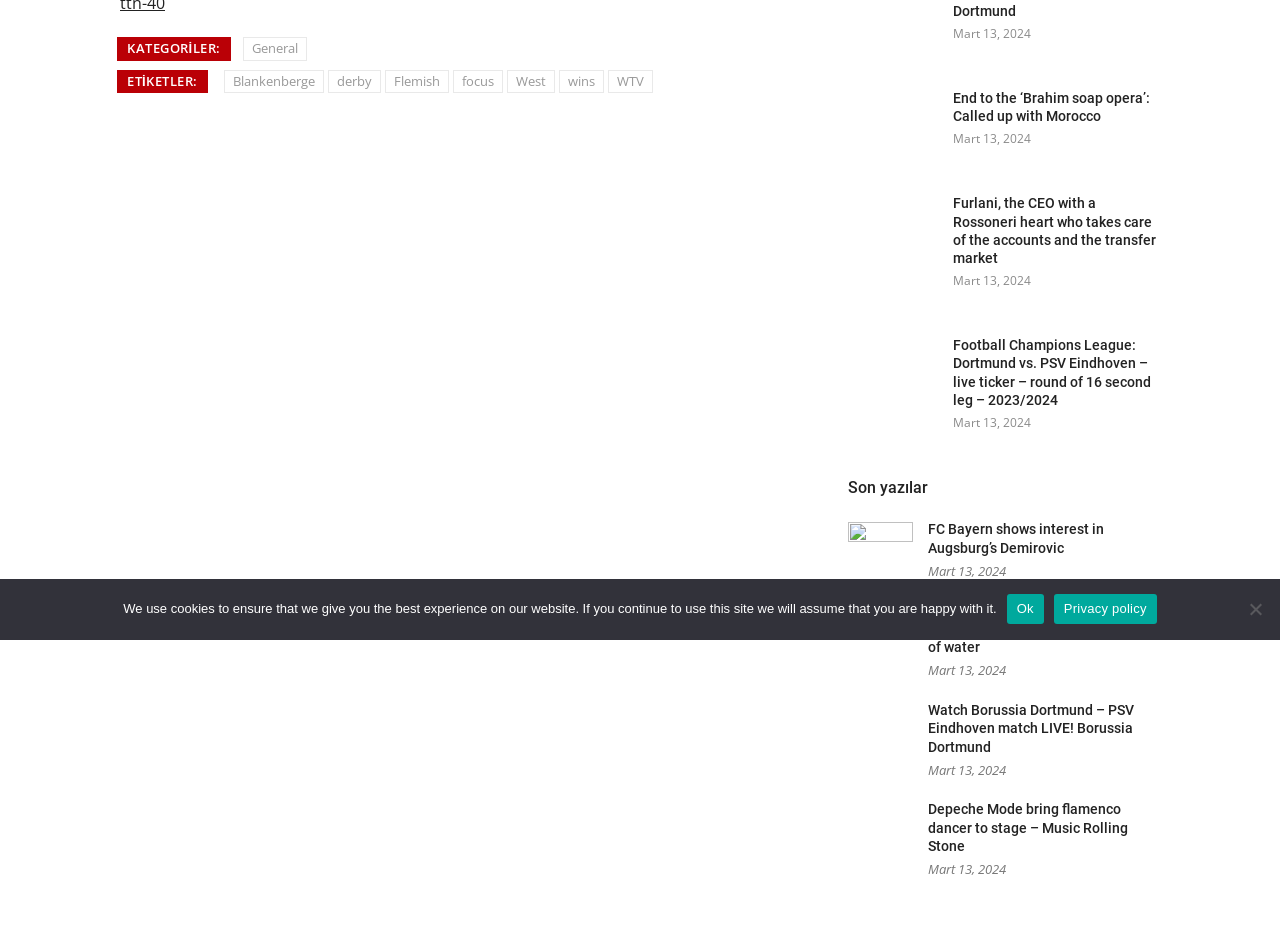Given the element description, predict the bounding box coordinates in the format (top-left x, top-left y, bottom-right x, bottom-right y). Make sure all values are between 0 and 1. Here is the element description: Ok

[0.786, 0.627, 0.815, 0.658]